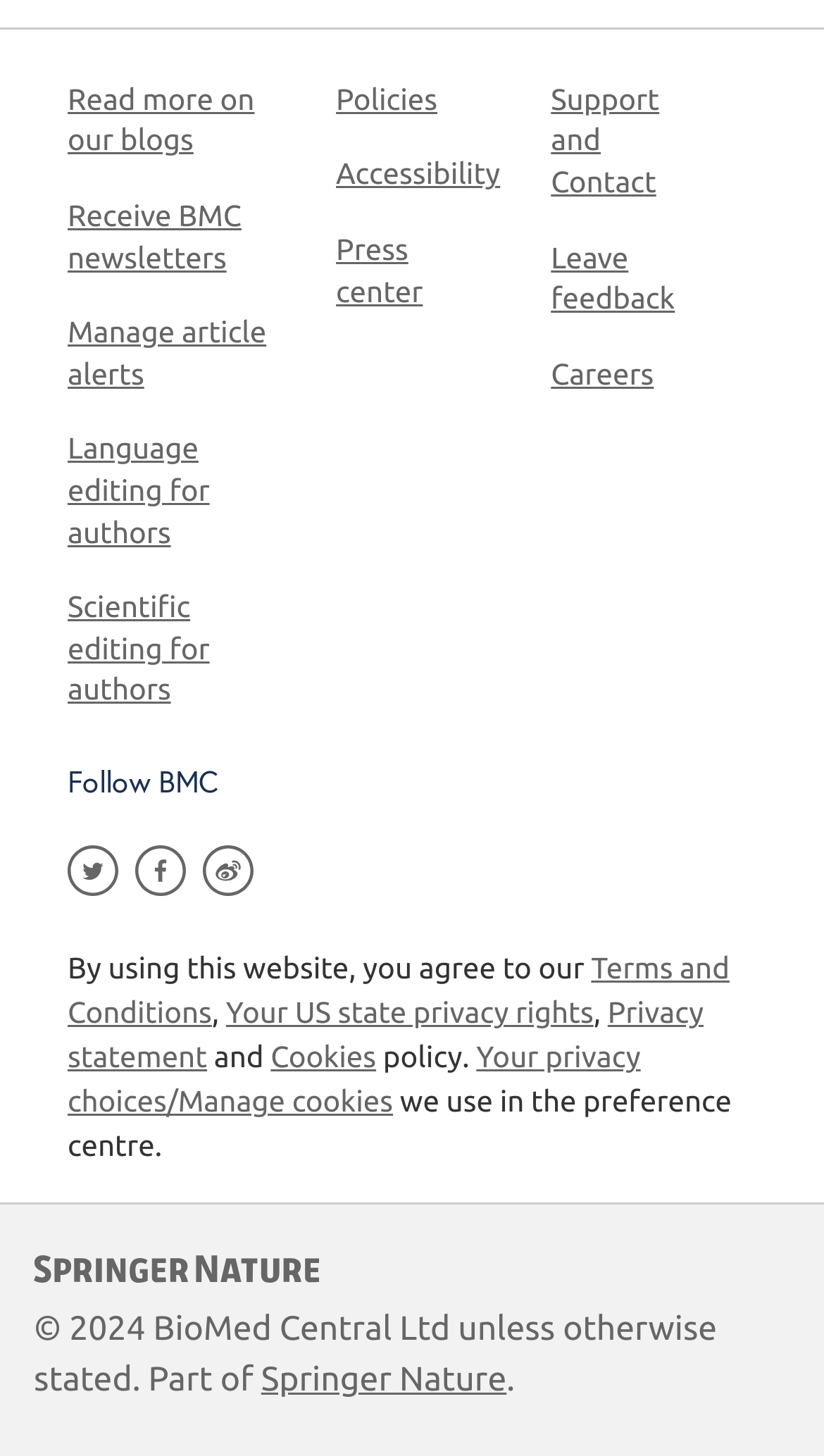Specify the bounding box coordinates of the element's region that should be clicked to achieve the following instruction: "Receive BMC newsletters". The bounding box coordinates consist of four float numbers between 0 and 1, in the format [left, top, right, bottom].

[0.082, 0.136, 0.293, 0.188]